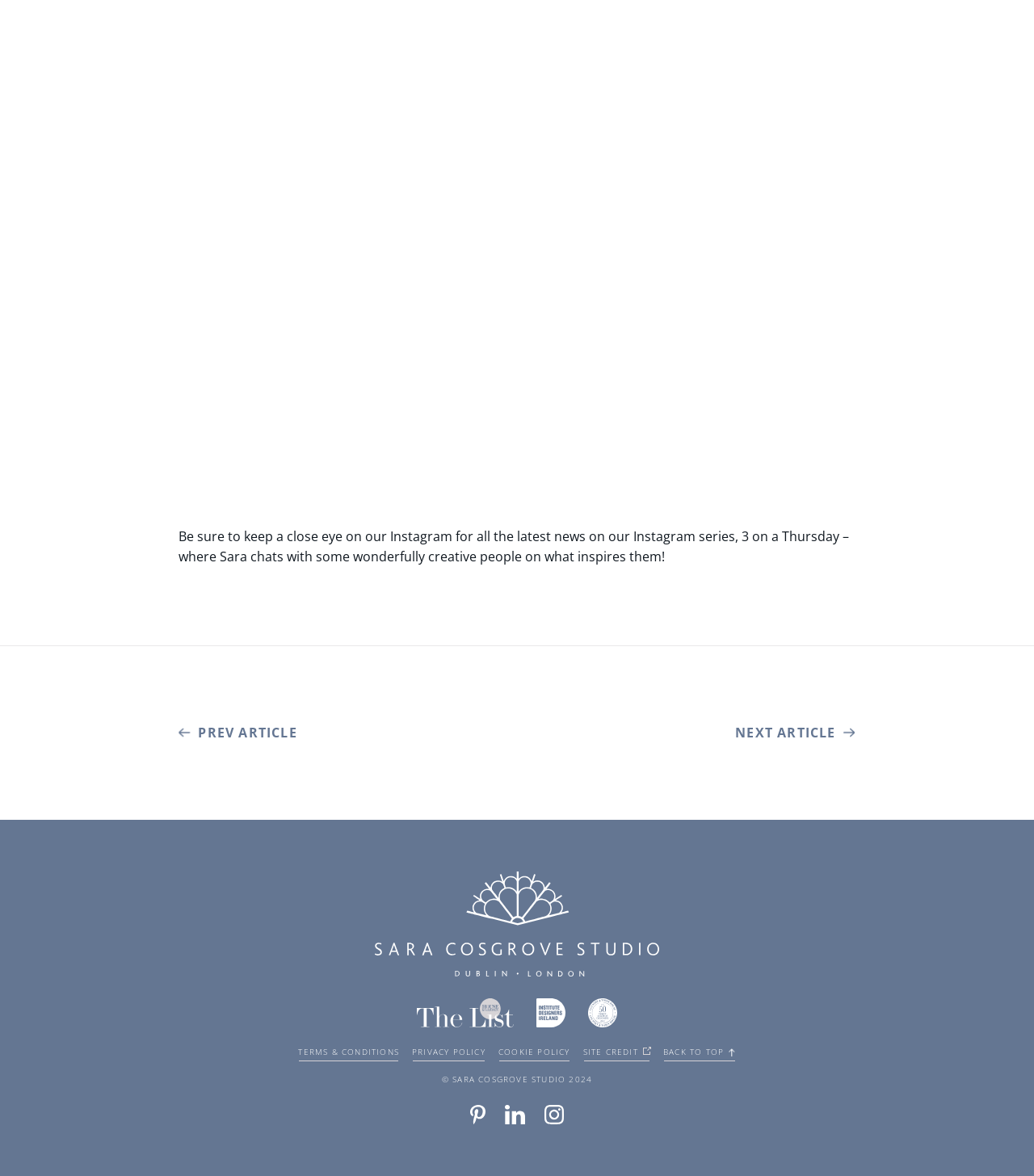Please find the bounding box for the UI component described as follows: "parent_node: TERMS & CONDITIONS".

[0.362, 0.741, 0.638, 0.83]